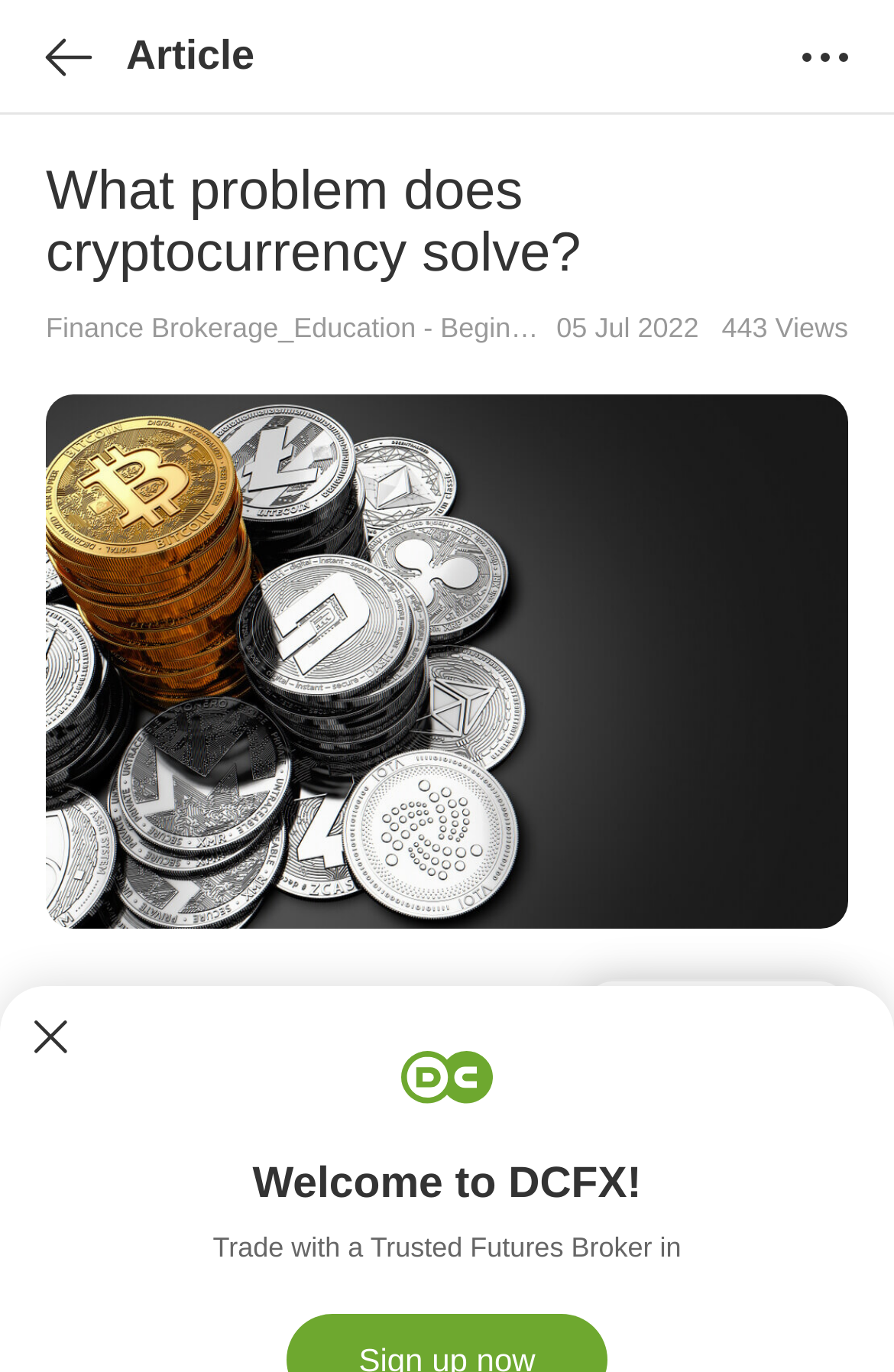Please answer the following question using a single word or phrase: 
How many views does the article have?

443 Views